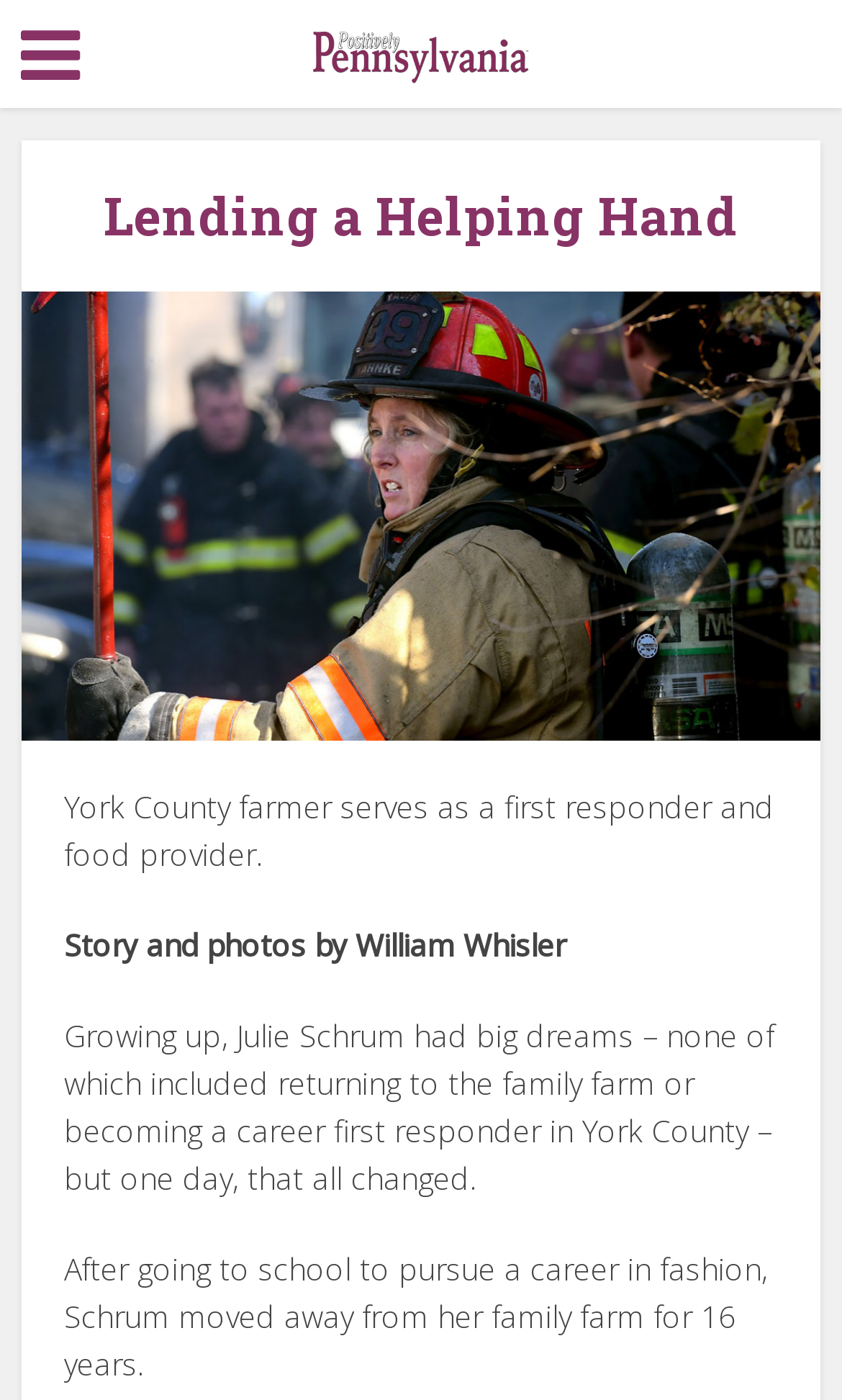Please answer the following question using a single word or phrase: 
What is Julie Schrum's profession?

Farmer and first responder